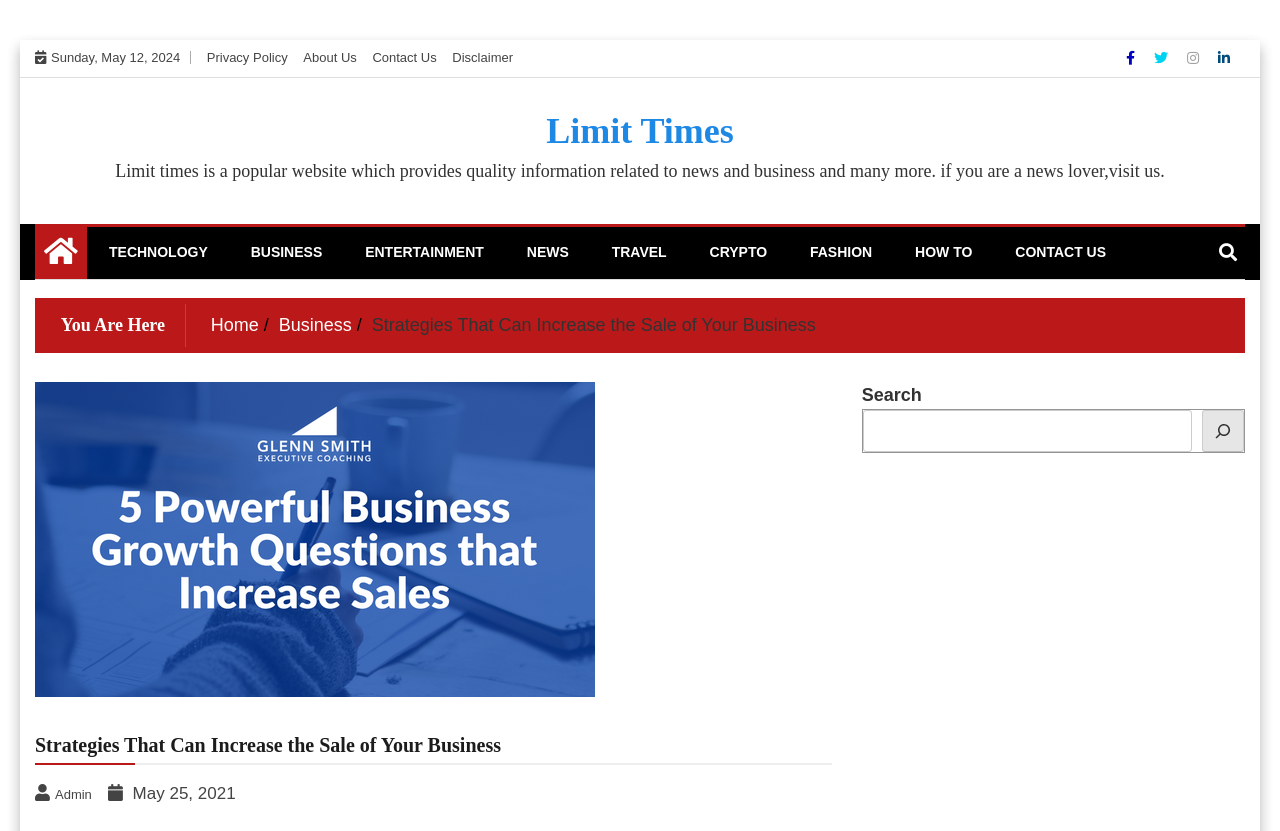Please determine the bounding box coordinates of the element to click in order to execute the following instruction: "Visit the 'BUSINESS' page". The coordinates should be four float numbers between 0 and 1, specified as [left, top, right, bottom].

[0.184, 0.273, 0.263, 0.334]